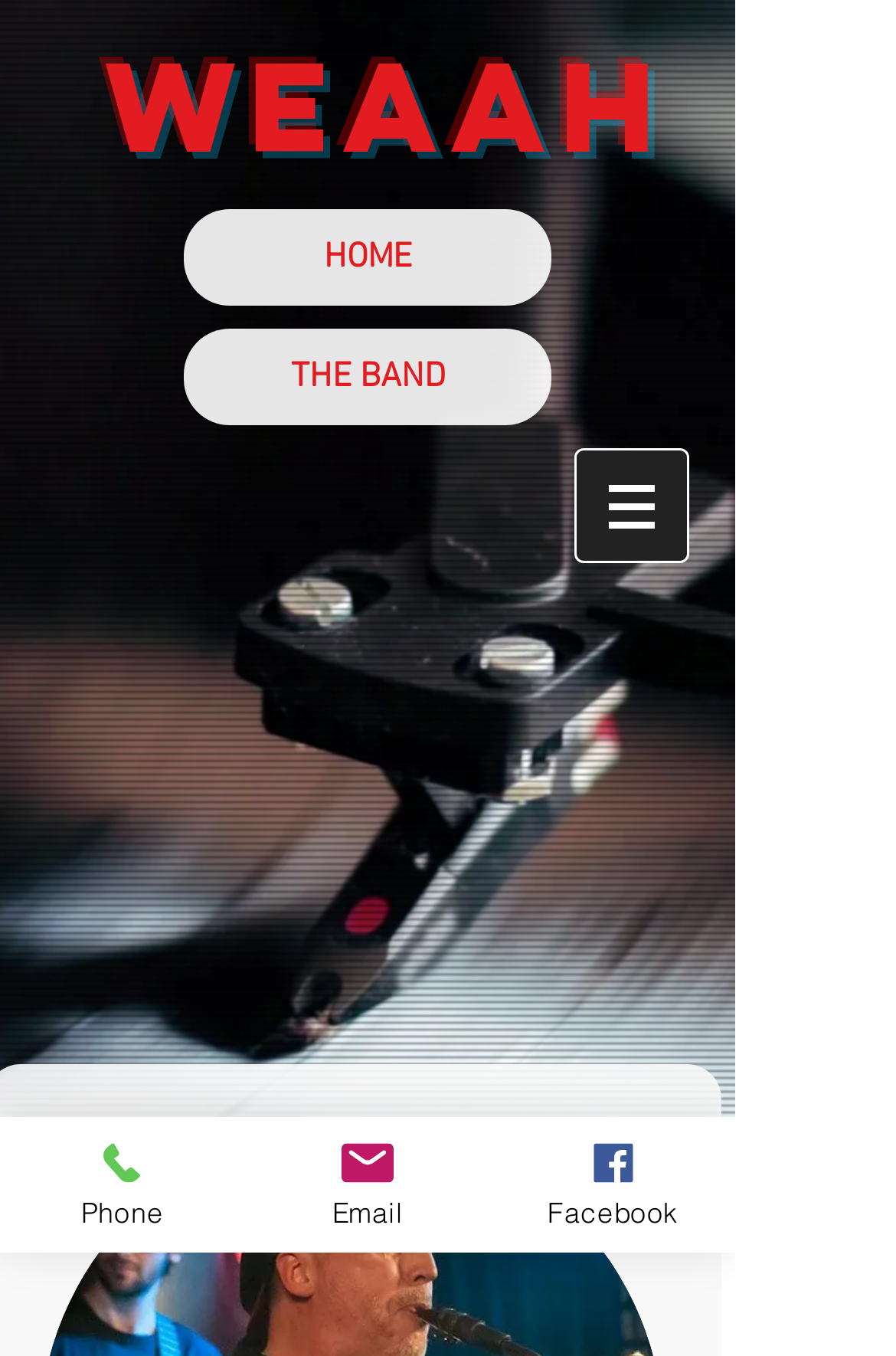Please locate and generate the primary heading on this webpage.

WeaaH founder, composer, and bandleader, Paul is from New York state in the U.S., and was a Chicago based musician for many years. Paul has shared stages with well known artists such as Buddy Guy, Eric Clapton, Larry Coryell, Martha Reeves, Jerry Butler (the Impressions), Grammy nominated Angel Melendez and the 911 Mambo Orchestra, and played in venues such as the Chicago Jazz Festival, North Sea Jazz festival, the Tonight Show with Jay Leno, the New Orleans Jazz and Heritage festival, VH1, and many more. 